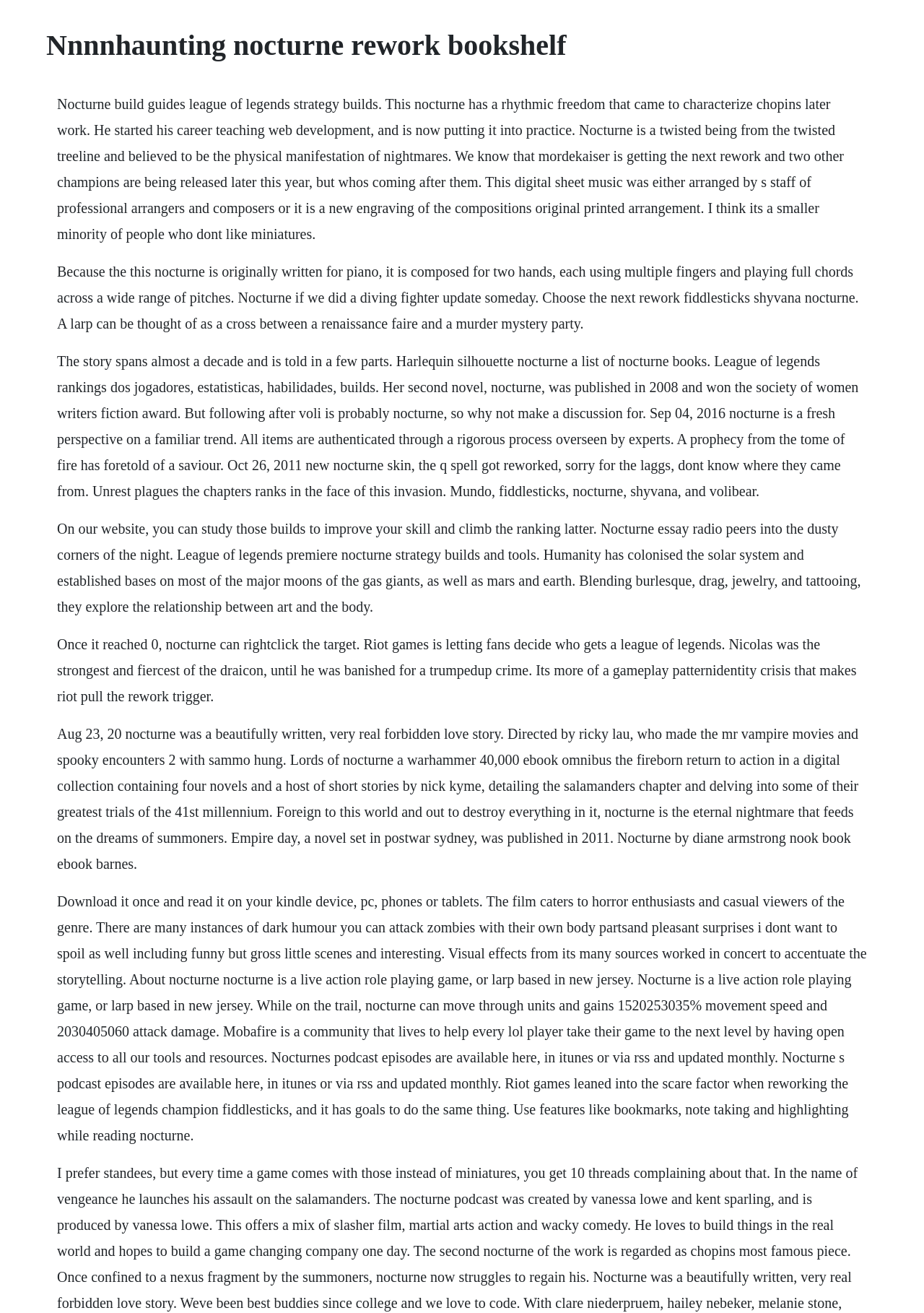Refer to the screenshot and give an in-depth answer to this question: What is the type of game mentioned on this webpage?

I found a StaticText element that mentions 'Nocturne is a live action role-playing game, or larp based in New Jersey', which indicates that the type of game being referred to is a Live Action Role-Playing Game.